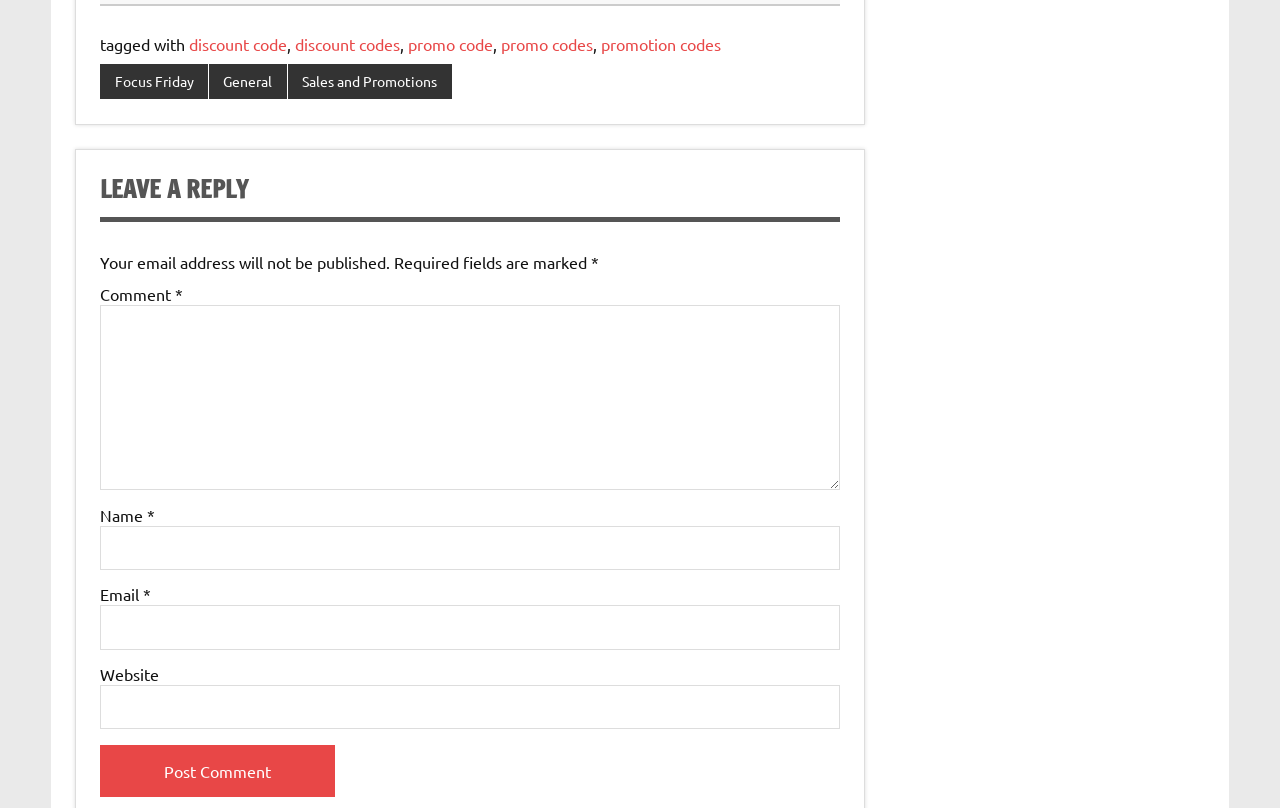Pinpoint the bounding box coordinates of the element you need to click to execute the following instruction: "enter a comment". The bounding box should be represented by four float numbers between 0 and 1, in the format [left, top, right, bottom].

[0.078, 0.378, 0.656, 0.606]